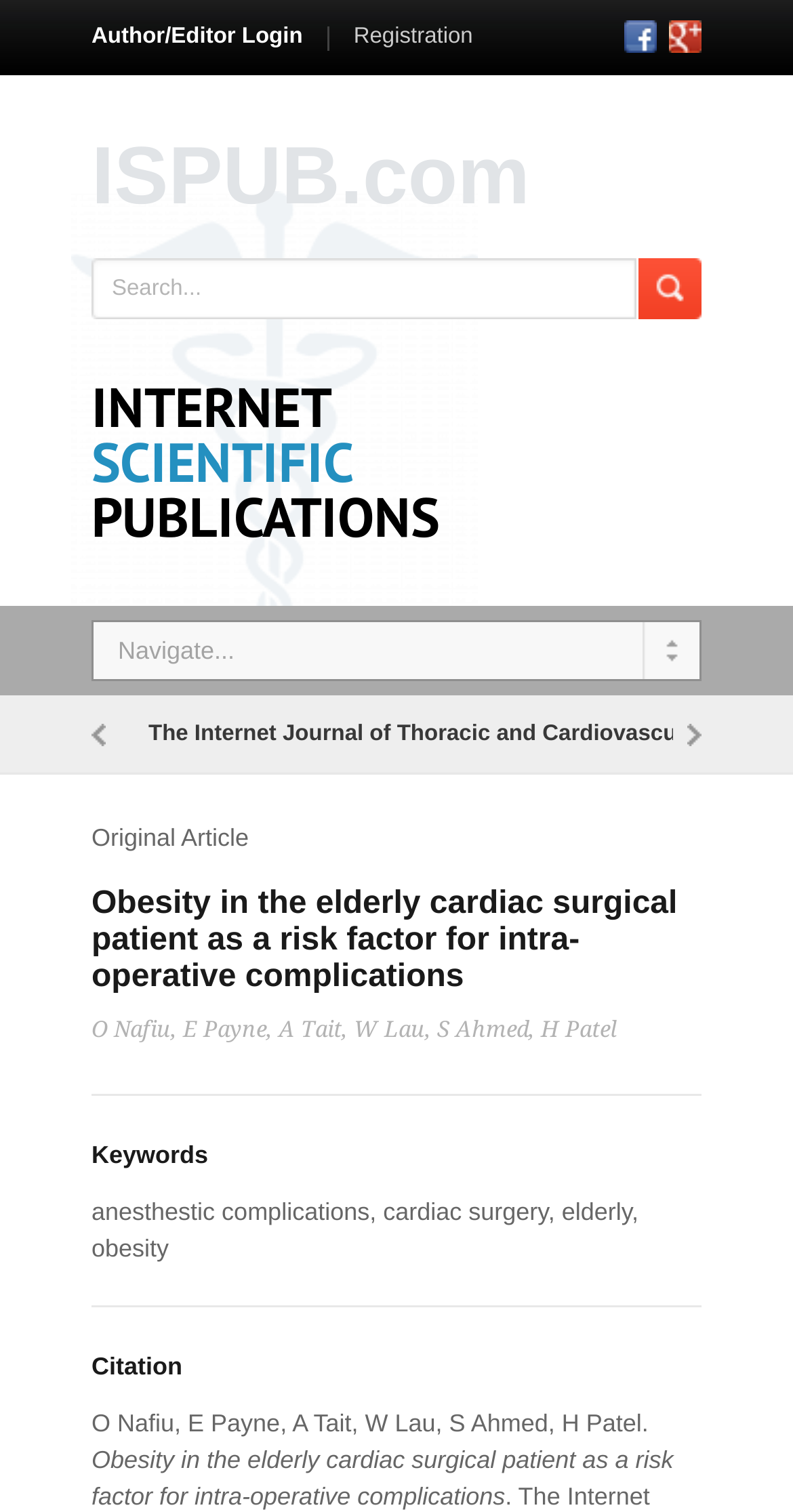Determine the bounding box coordinates of the area to click in order to meet this instruction: "search for publications".

[0.141, 0.171, 0.782, 0.211]